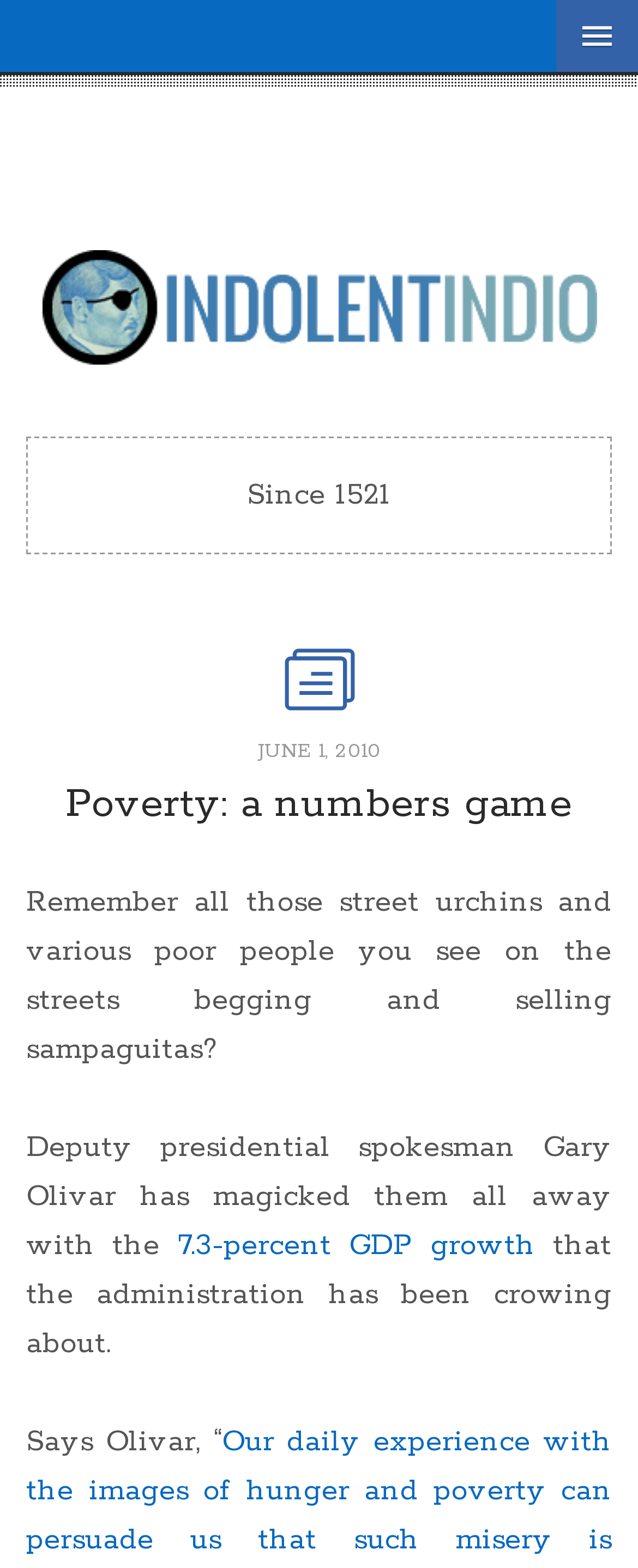Given the description of the UI element: "7.3-percent GDP growth", predict the bounding box coordinates in the form of [left, top, right, bottom], with each value being a float between 0 and 1.

[0.278, 0.784, 0.839, 0.807]